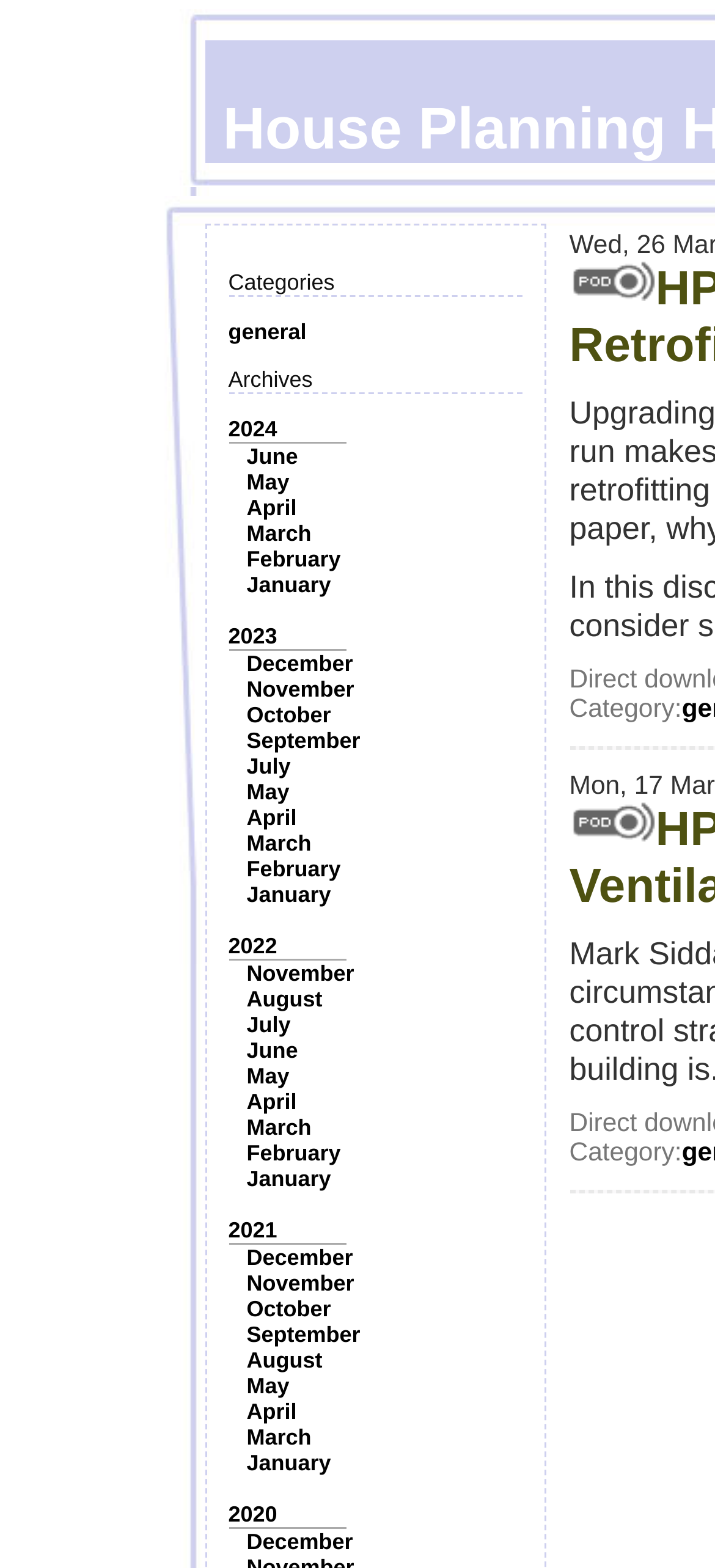Create an elaborate caption for the webpage.

The webpage is about the "House Planning Help Podcast". On the top-left section, there is a category section with the title "Categories" and a list of links below it, including "general" and archives from 2024 to 2020. Each archive year has a list of month links, such as "June", "May", and "April", arranged from top to bottom.

On the right side of the page, there are three sections, each containing an image and a "Category:" label. The images are positioned above the labels. The first section is located near the top-right corner, the second section is in the middle-right, and the third section is near the bottom-right corner.

There are no other prominent elements or text on the page besides the category section and the three image-label sections on the right side.